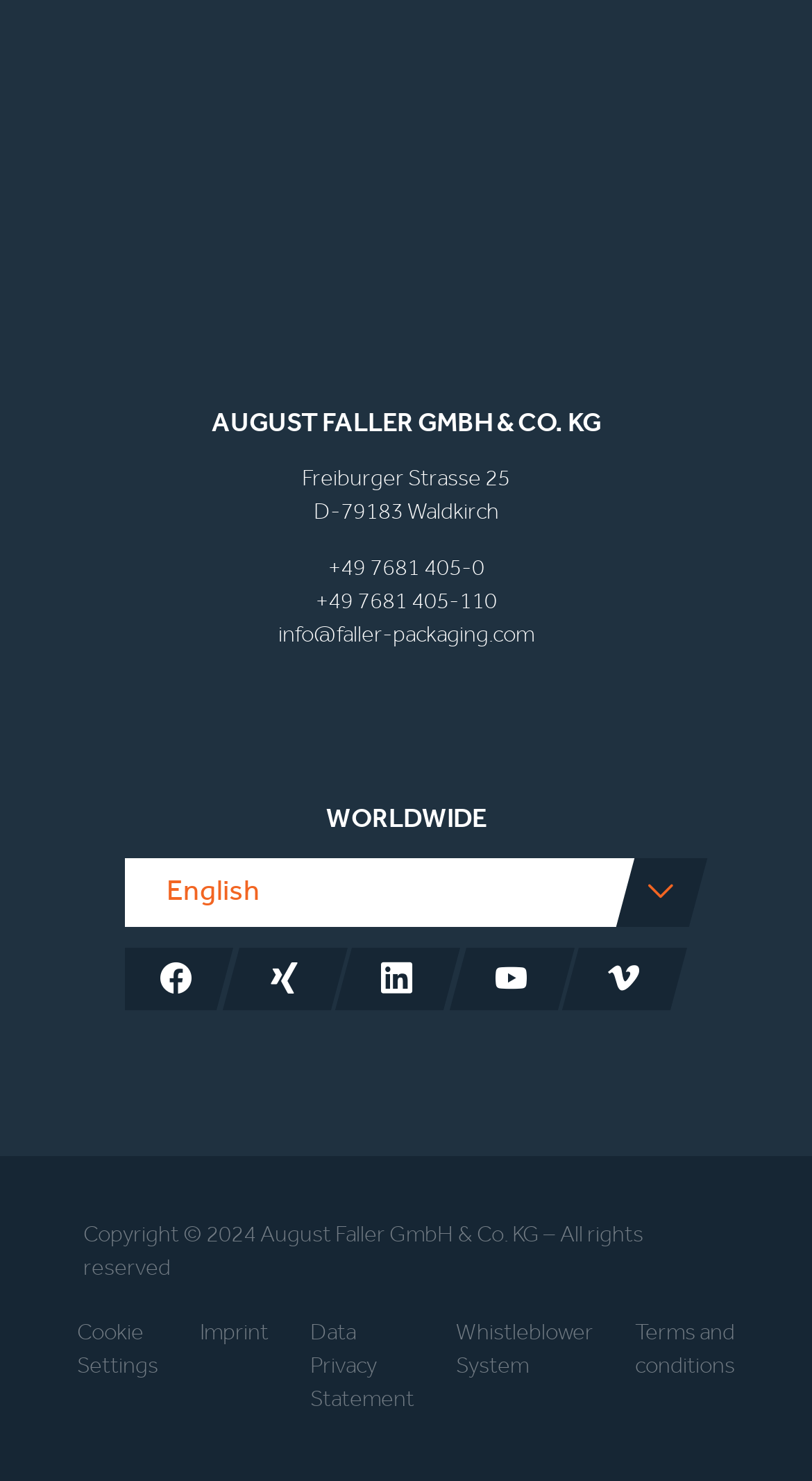Locate the bounding box coordinates of the area that needs to be clicked to fulfill the following instruction: "Call the phone number". The coordinates should be in the format of four float numbers between 0 and 1, namely [left, top, right, bottom].

[0.404, 0.374, 0.596, 0.392]